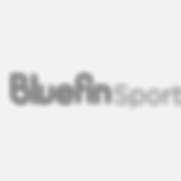Analyze the image and describe all the key elements you observe.

The image prominently features the logo of "Bluefin Sport," representing the brand's identity in the sports industry. The logo is displayed in a stylized font, emphasizing the name "Bluefin" in a bold, striking manner, while "Sport" is presented in a complementary style. This branding reflects the company's focus on sports-related activities and partnerships, suggesting a commitment to athletic excellence and engagement within the community. The logo is likely used in promotional materials, partnerships, and collaborations within the sports sector.